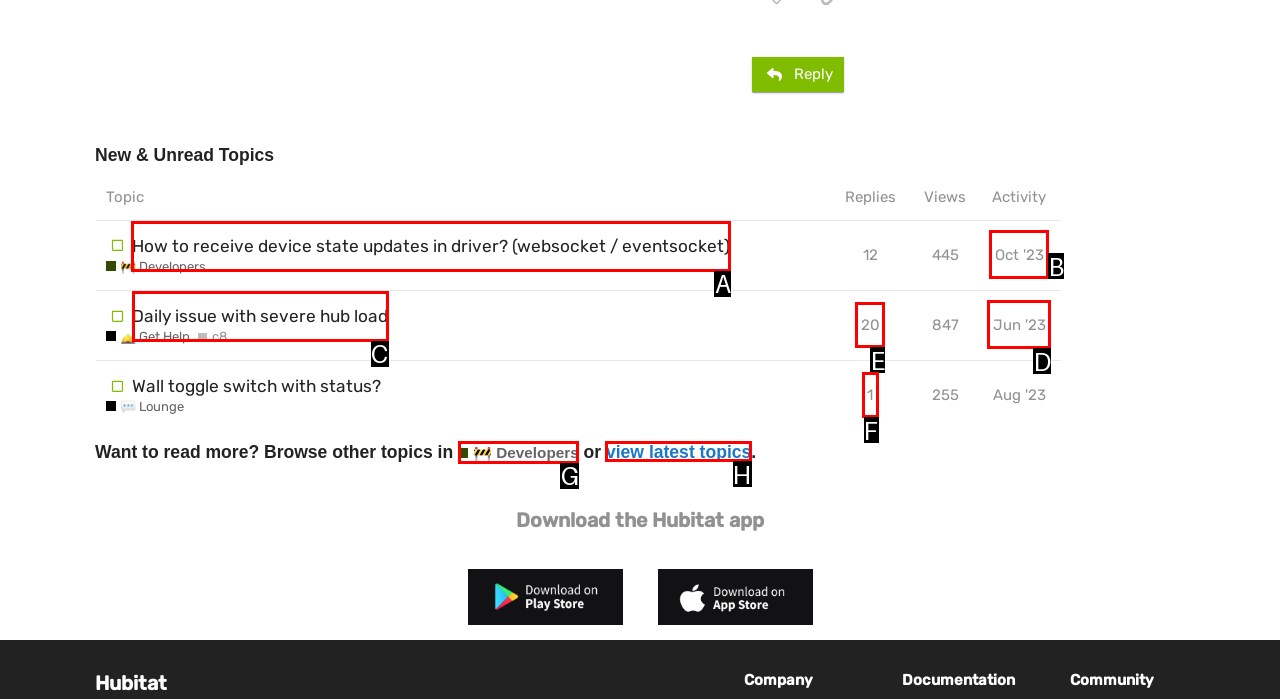Determine which HTML element should be clicked to carry out the following task: Click on 'How to receive device state updates in driver? (websocket / eventsocket)' topic Respond with the letter of the appropriate option.

A